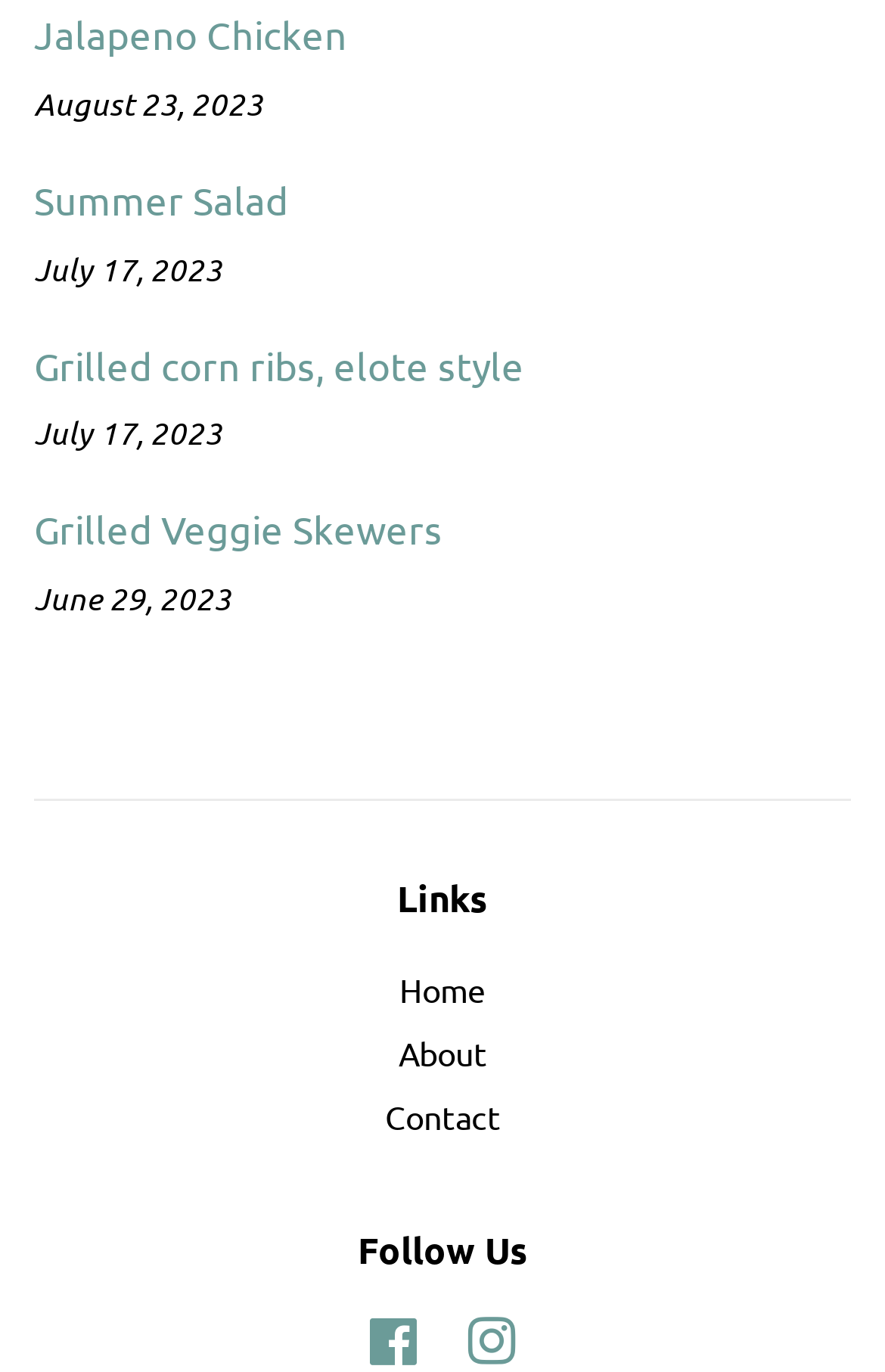What is the name of the third link from the top?
Please provide a single word or phrase in response based on the screenshot.

Grilled corn ribs, elote style